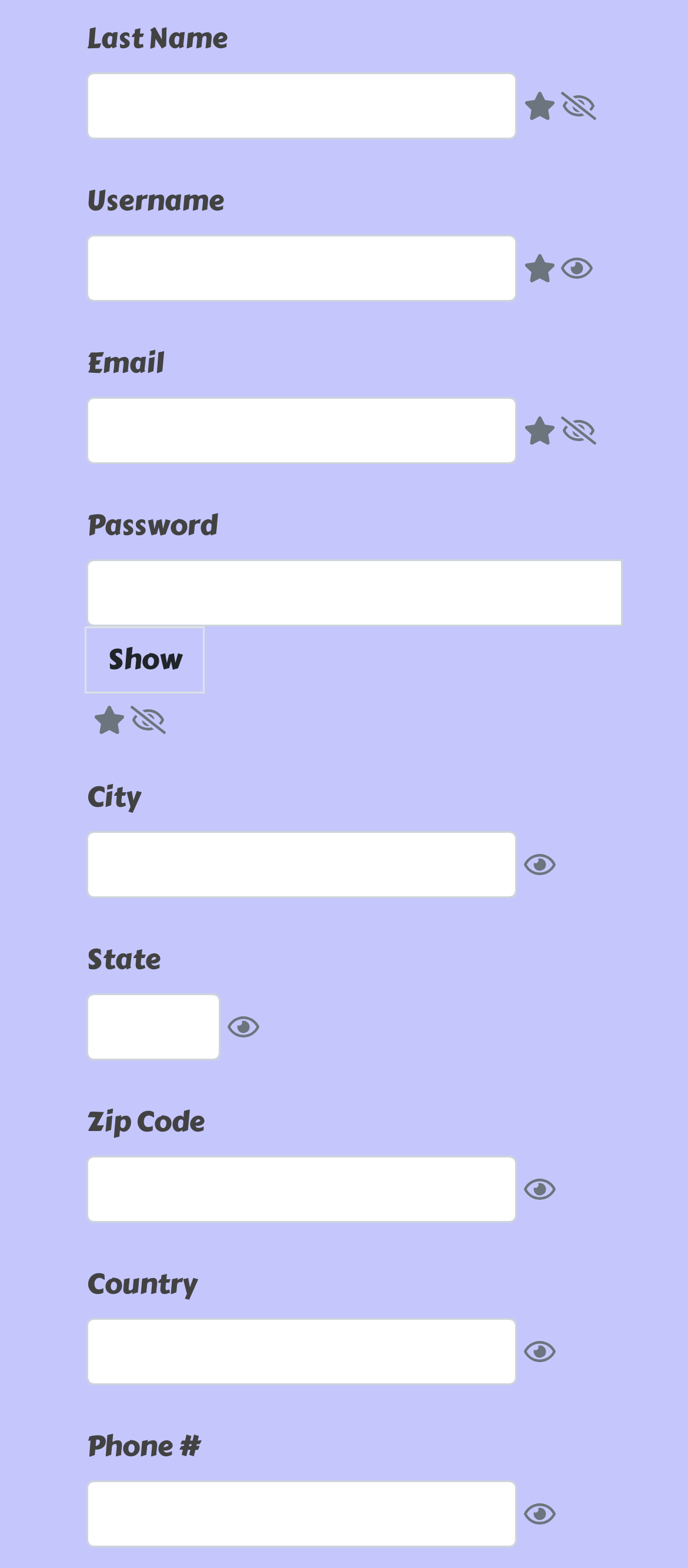Answer in one word or a short phrase: 
What is the last field to fill in?

Phone #